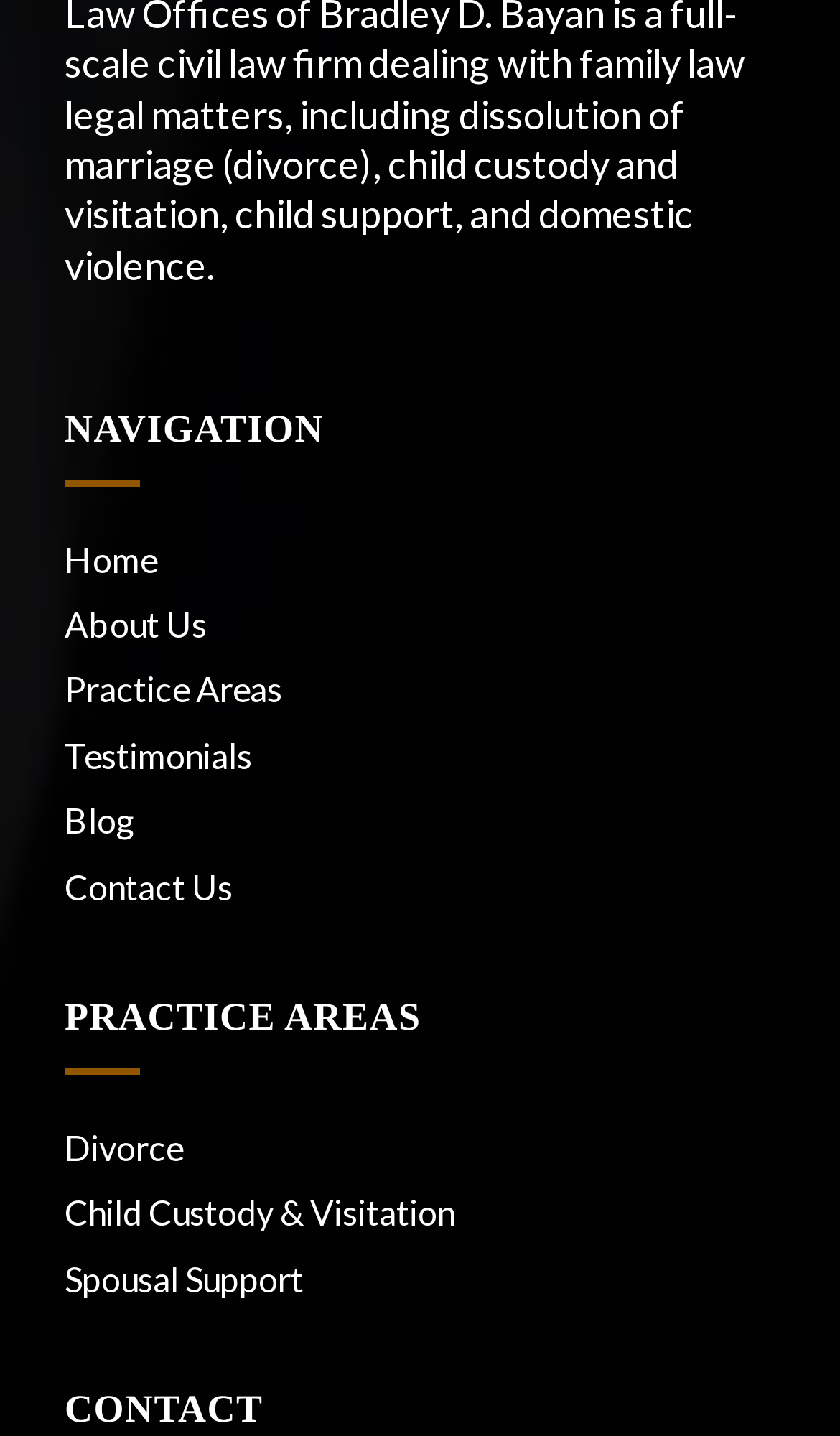How many headings are on the webpage? Analyze the screenshot and reply with just one word or a short phrase.

3